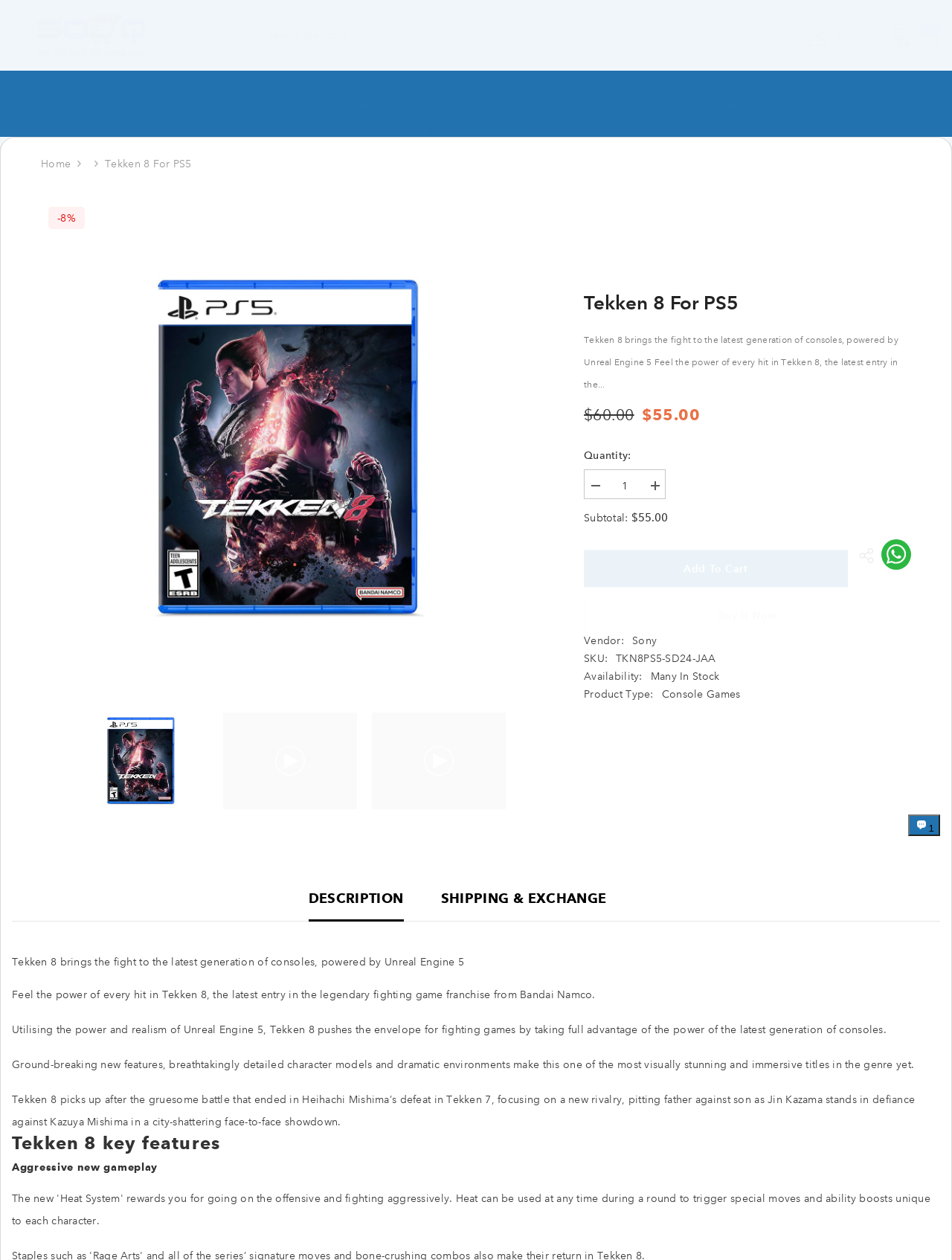Please provide a one-word or short phrase answer to the question:
What is the product type of Tekken 8 for PS5?

Console Games